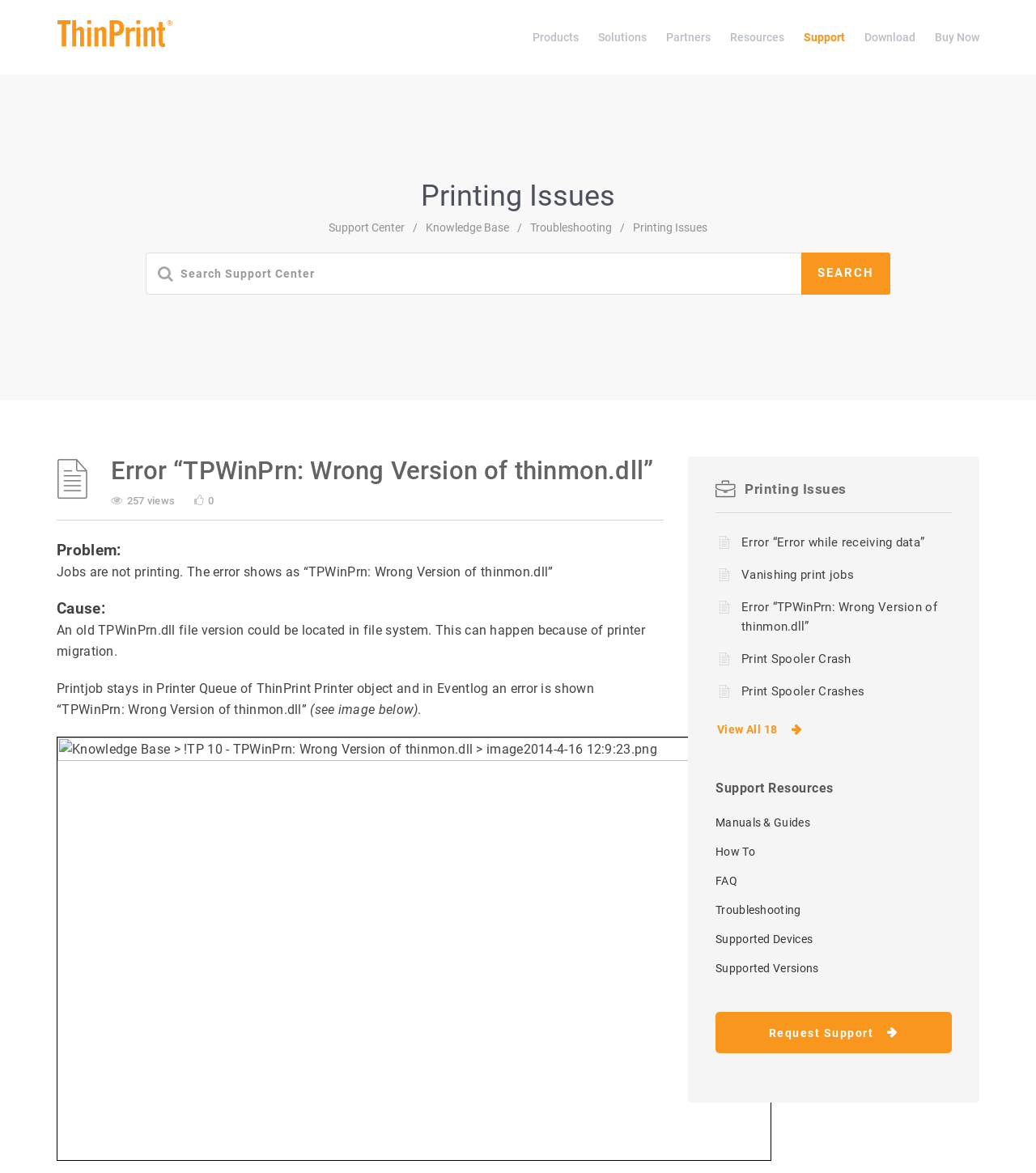What is the problem described in the webpage?
Please use the image to provide an in-depth answer to the question.

The problem is described in the text 'Jobs are not printing. The error shows as “TPWinPrn: Wrong Version of thinmon.dll”' which is located below the heading 'Error “TPWinPrn: Wrong Version of thinmon.dll”'.